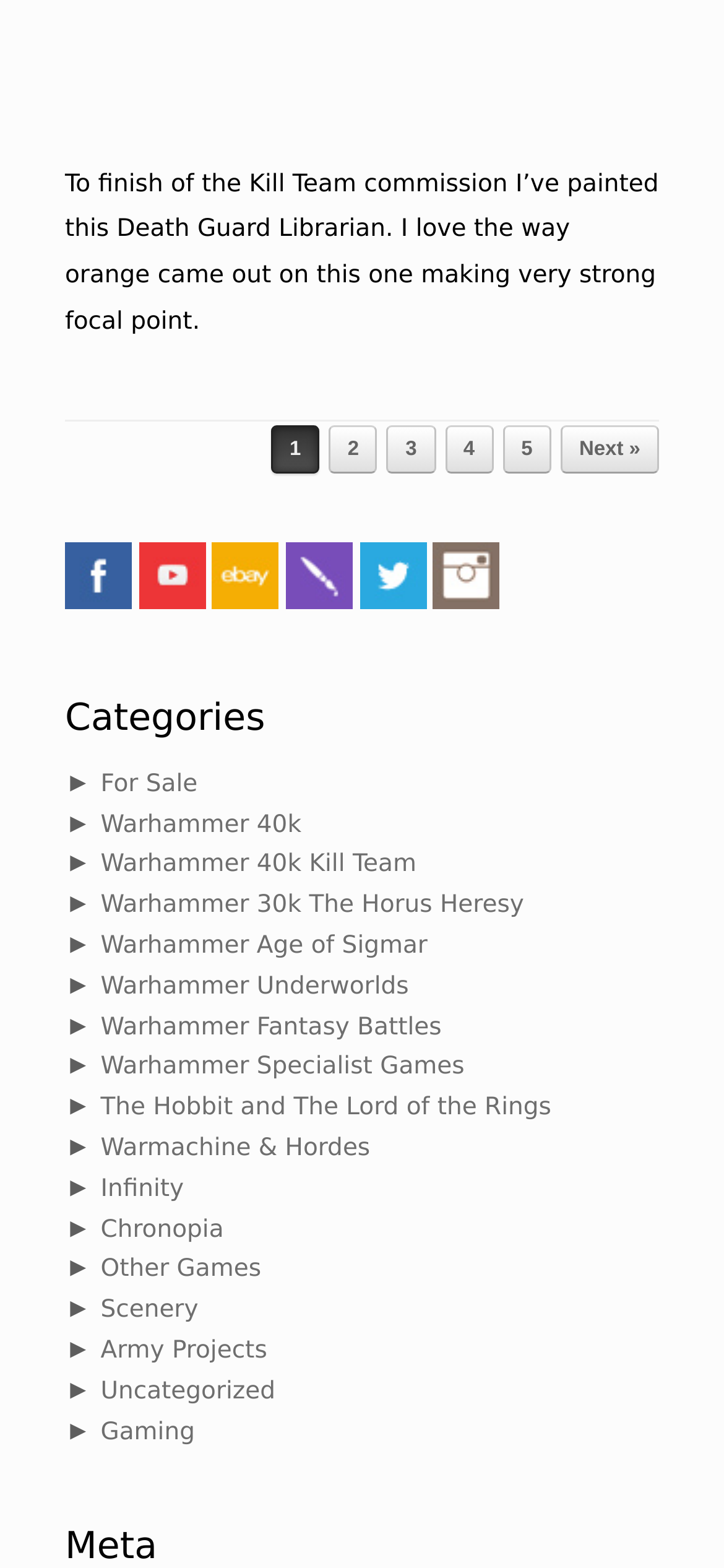How many navigation links are available?
Based on the screenshot, respond with a single word or phrase.

6